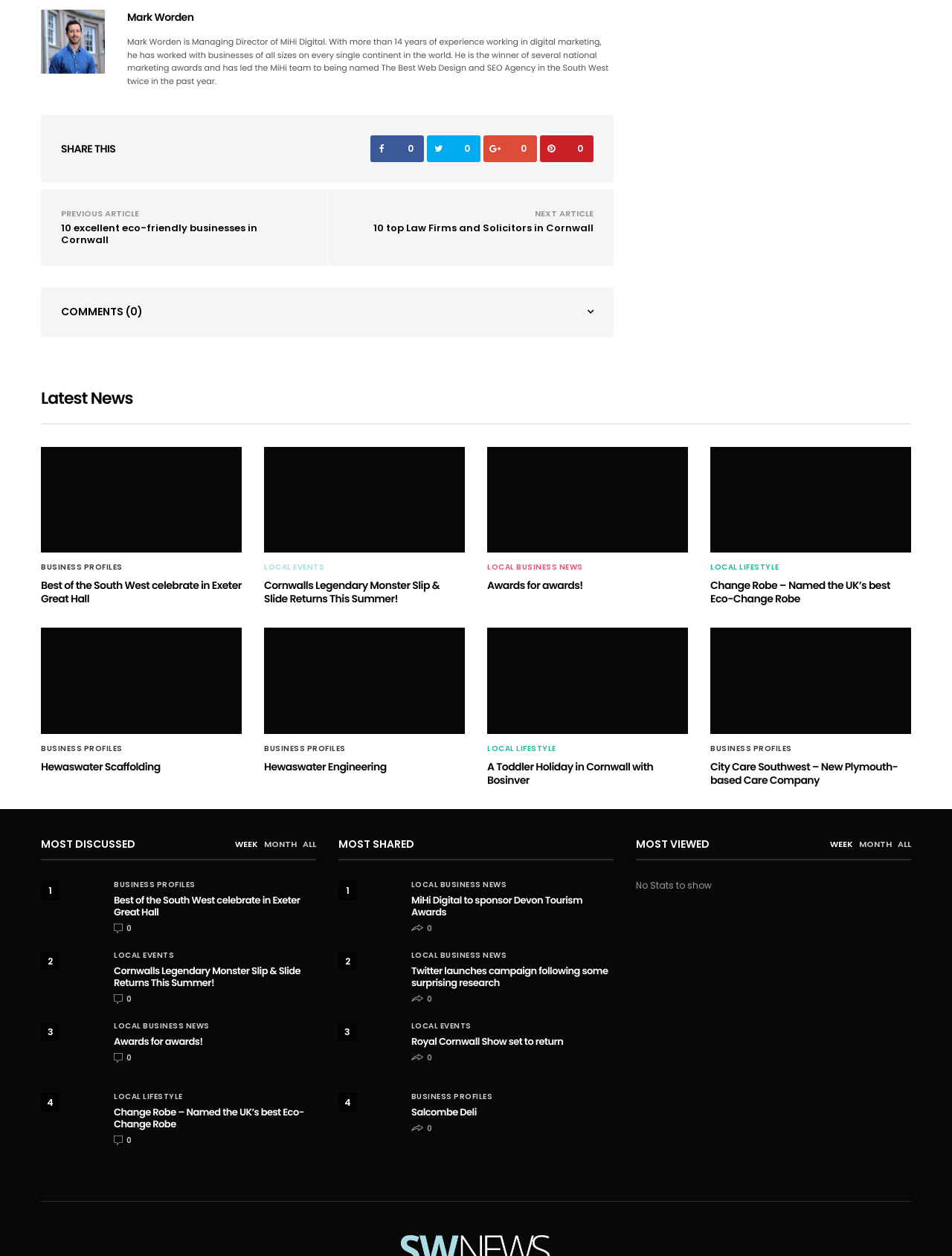Locate the bounding box coordinates of the clickable region necessary to complete the following instruction: "Read the article 'Best of the South West celebrate in Exeter Great Hall'". Provide the coordinates in the format of four float numbers between 0 and 1, i.e., [left, top, right, bottom].

[0.043, 0.356, 0.254, 0.44]